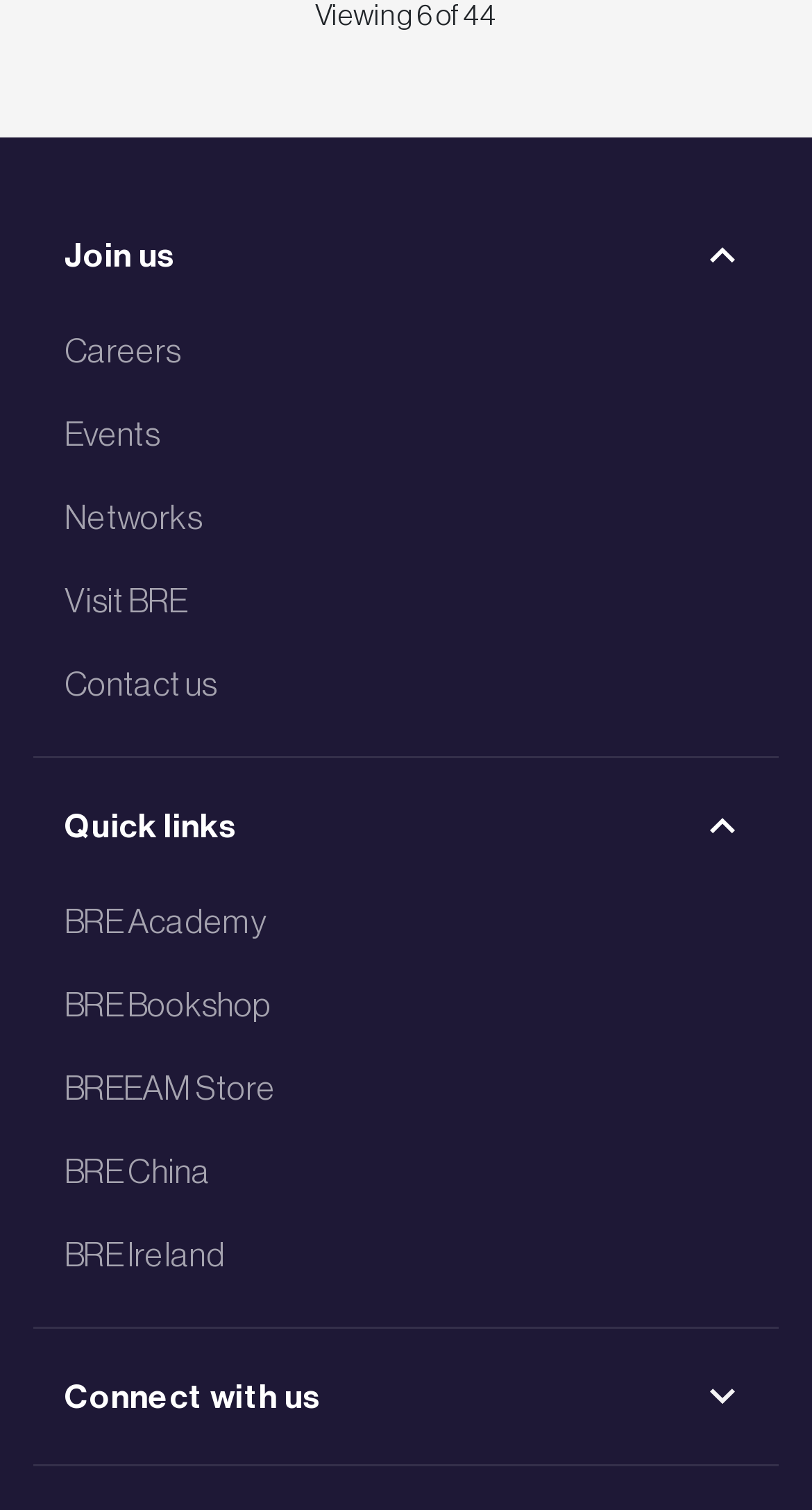Please identify the bounding box coordinates of the element that needs to be clicked to execute the following command: "Visit BRE". Provide the bounding box using four float numbers between 0 and 1, formatted as [left, top, right, bottom].

[0.079, 0.38, 0.921, 0.413]